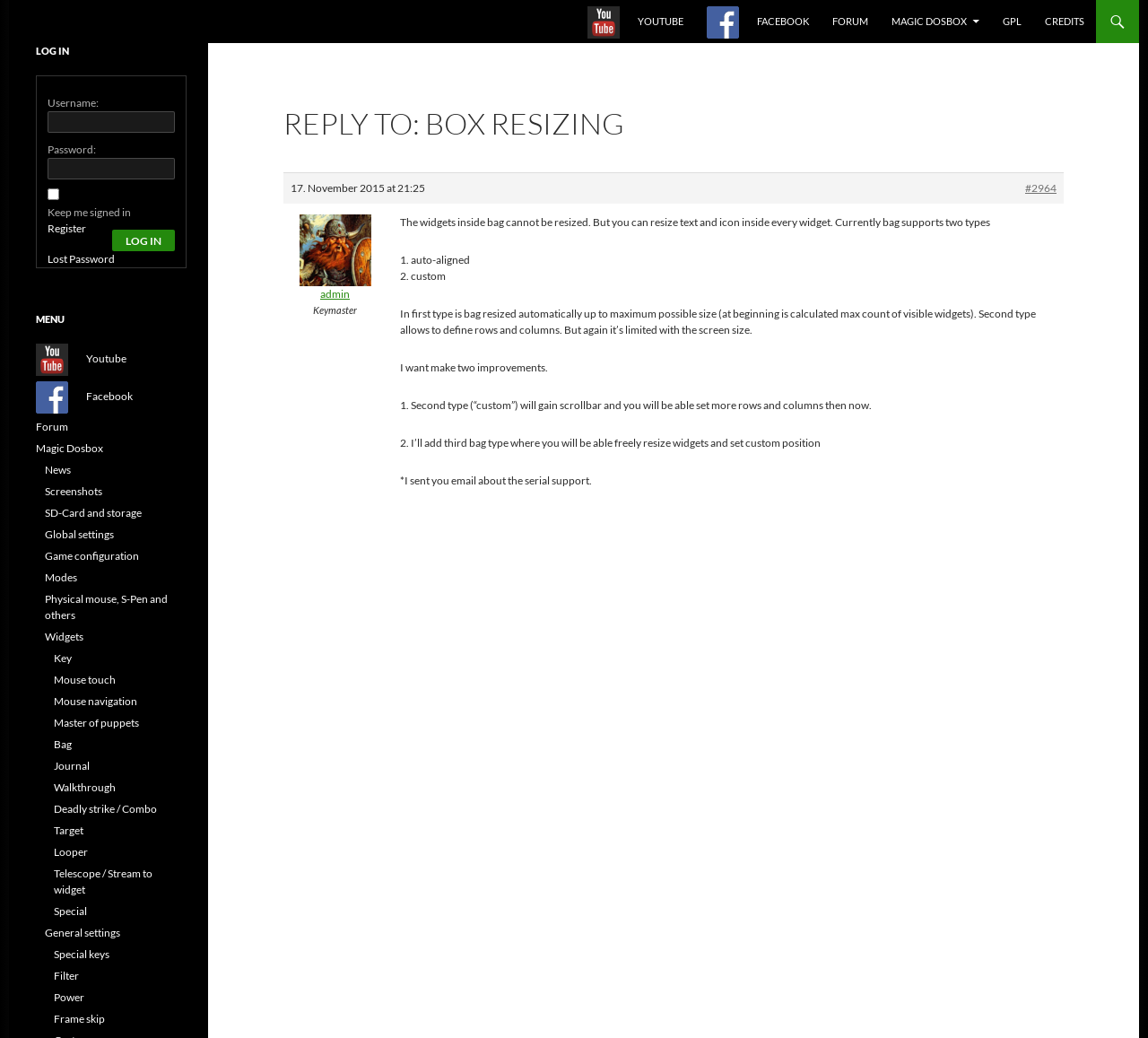Locate the bounding box coordinates of the element that should be clicked to execute the following instruction: "Check the news".

[0.039, 0.446, 0.062, 0.459]